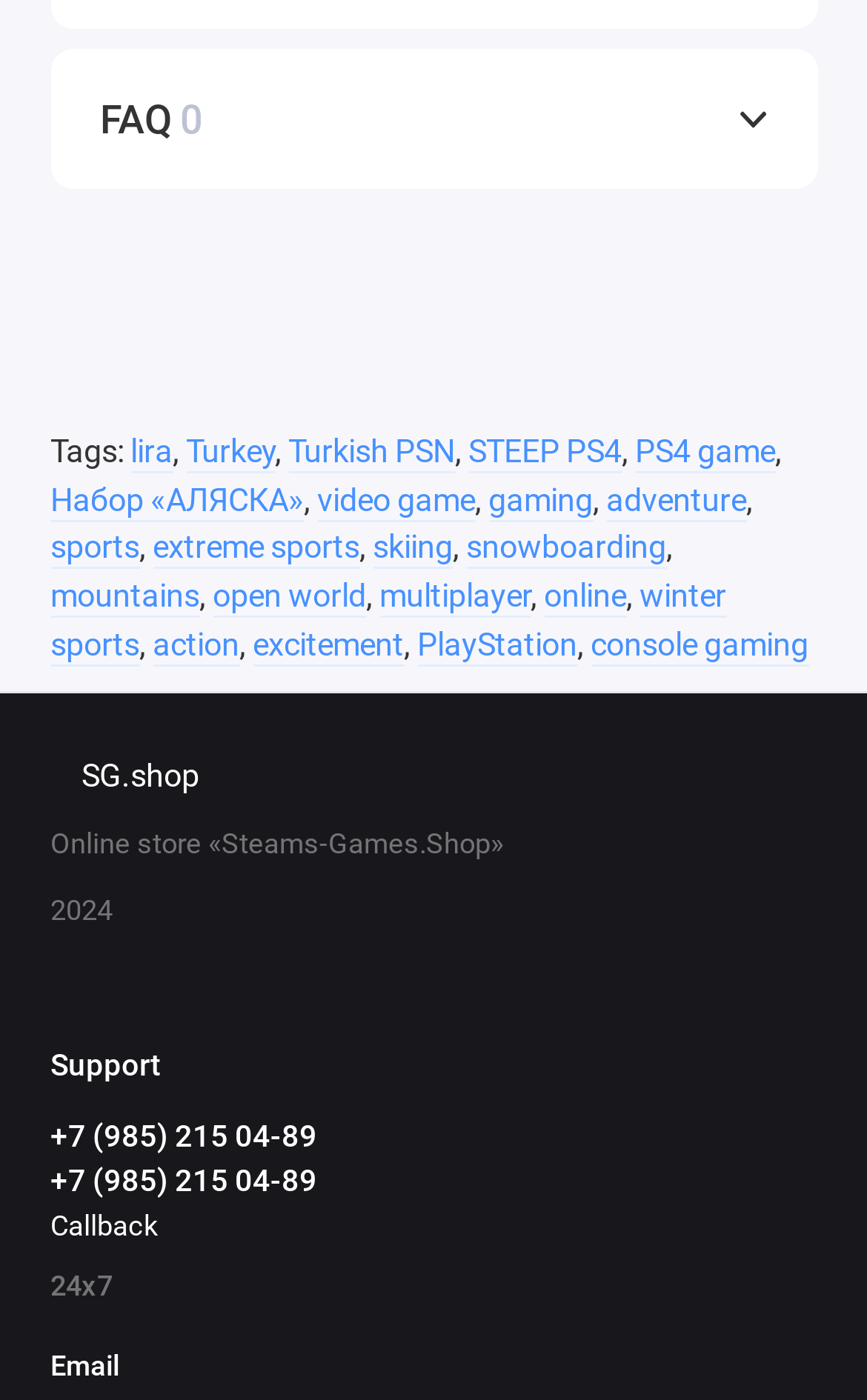Indicate the bounding box coordinates of the element that must be clicked to execute the instruction: "Click on the FAQ link". The coordinates should be given as four float numbers between 0 and 1, i.e., [left, top, right, bottom].

[0.115, 0.068, 0.208, 0.101]